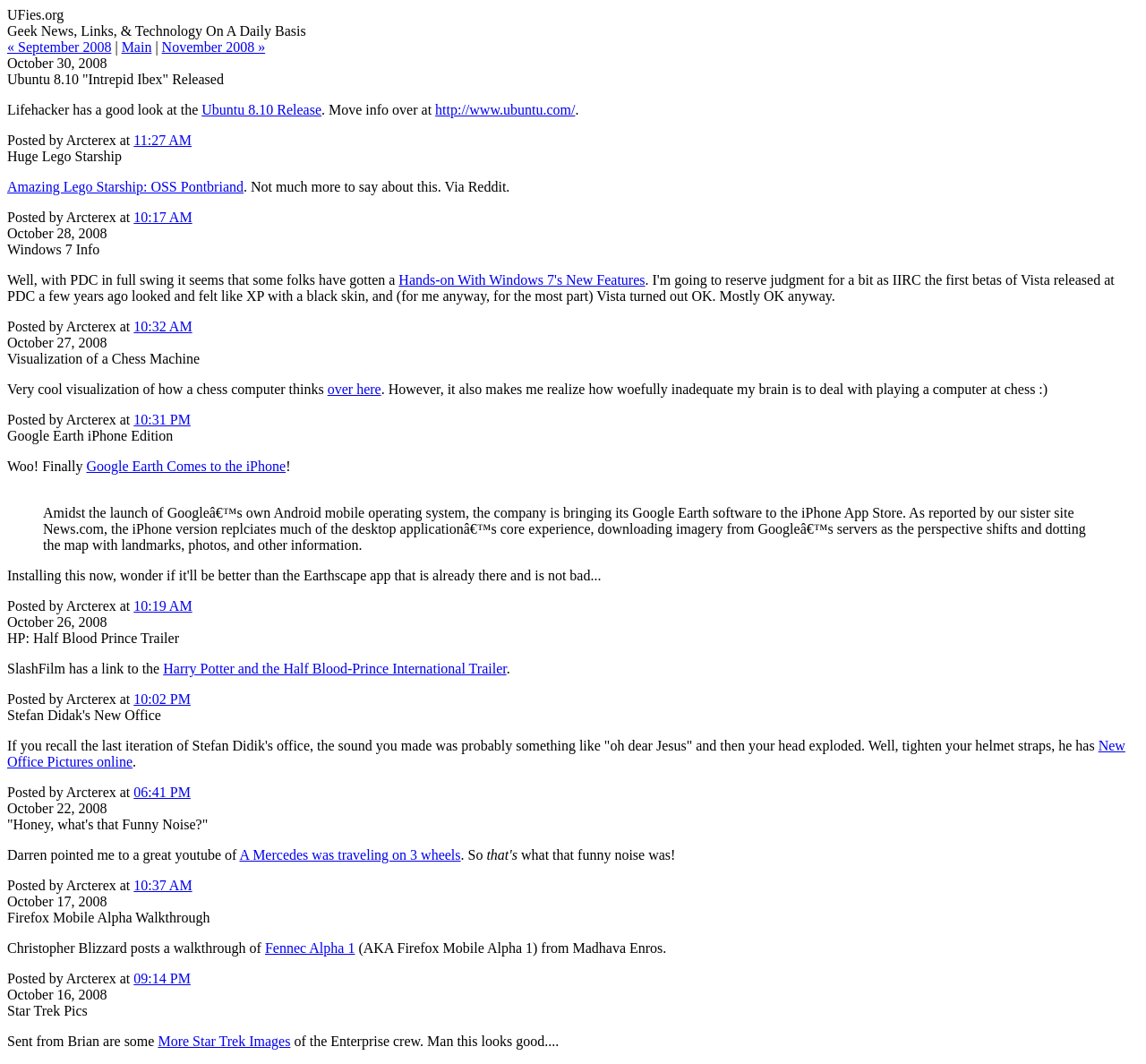Respond to the following query with just one word or a short phrase: 
Who is the author of the posts on this page?

Arcterex